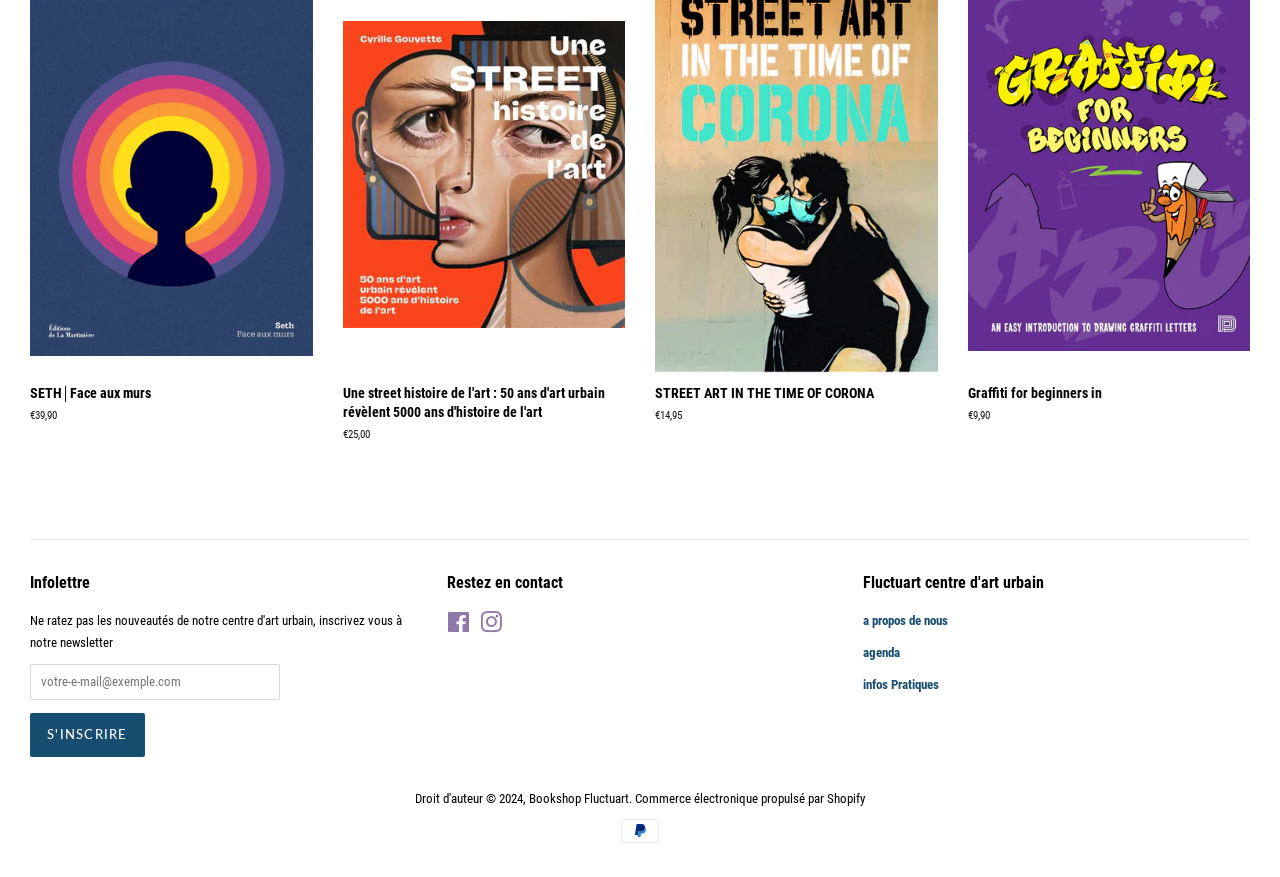Using the webpage screenshot, find the UI element described by aria-label="votre-e-mail@exemple.com" name="contact[email]" placeholder="votre-e-mail@exemple.com". Provide the bounding box coordinates in the format (top-left x, top-left y, bottom-right x, bottom-right y), ensuring all values are floating point numbers between 0 and 1.

[0.023, 0.757, 0.219, 0.798]